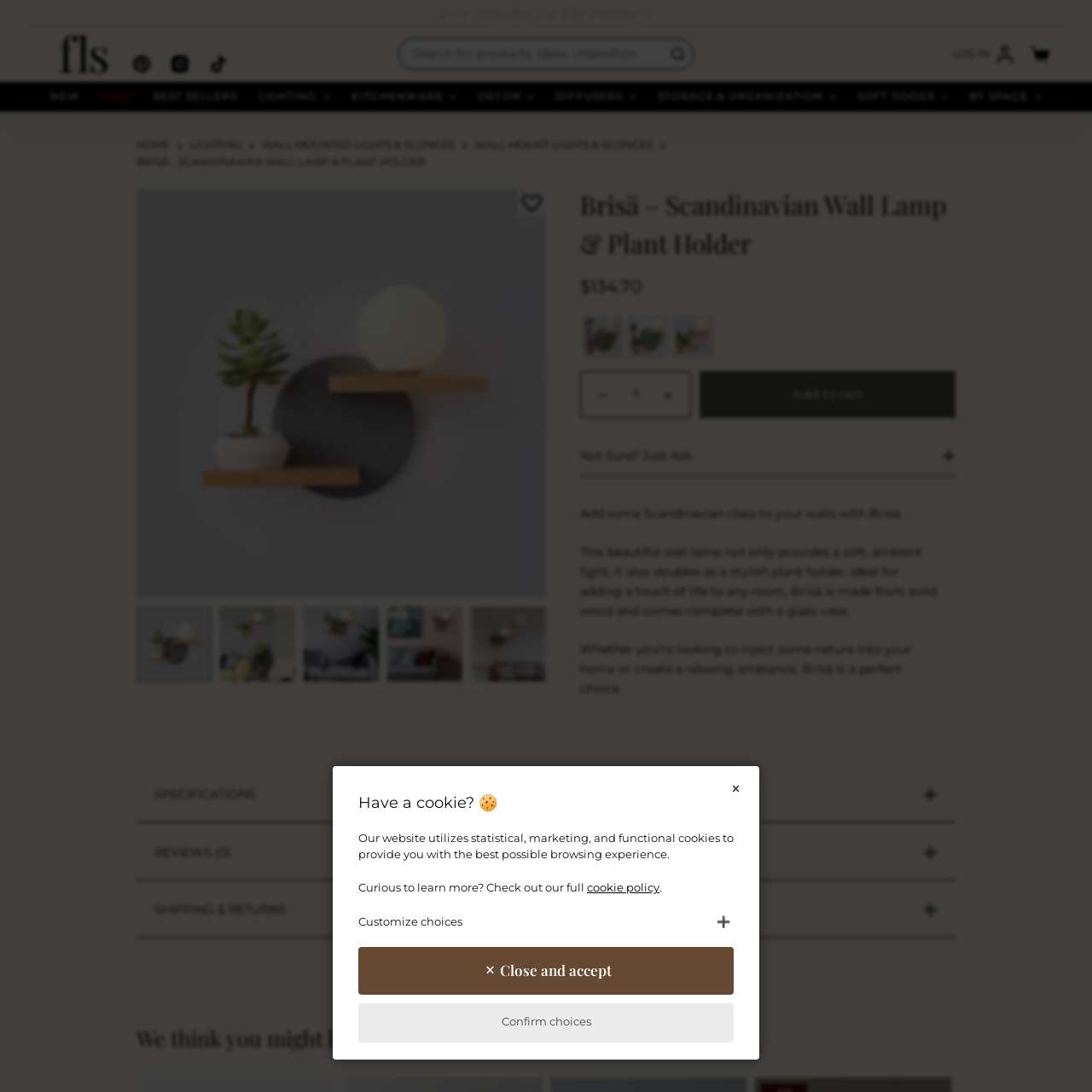Examine the image within the red border and provide a concise answer: What is the purpose of the plant displays?

Add greenery